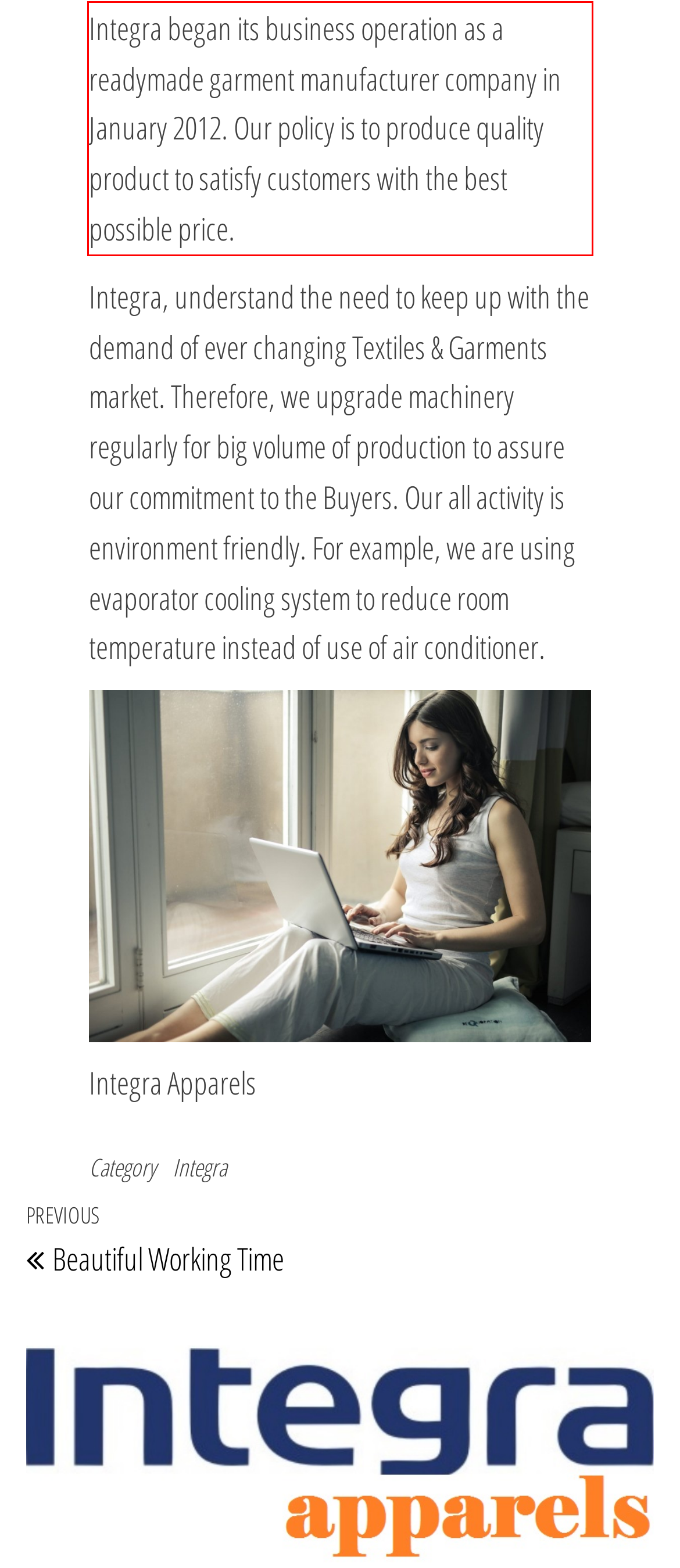Please use OCR to extract the text content from the red bounding box in the provided webpage screenshot.

Integra began its business operation as a readymade garment manufacturer company in January 2012. Our policy is to produce quality product to satisfy customers with the best possible price.